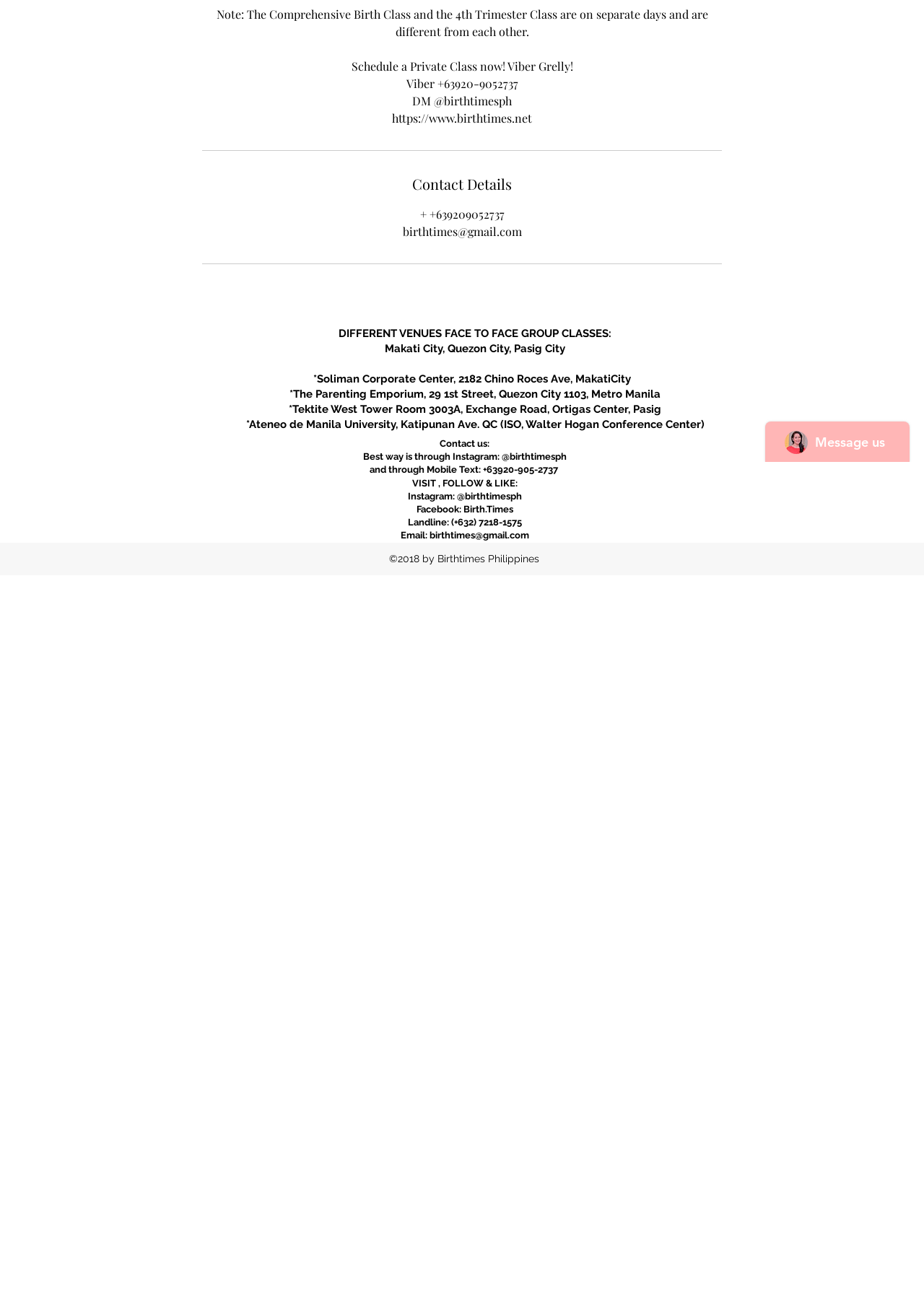Using the element description: "birthtimes@gmail.com", determine the bounding box coordinates. The coordinates should be in the format [left, top, right, bottom], with values between 0 and 1.

[0.464, 0.409, 0.572, 0.417]